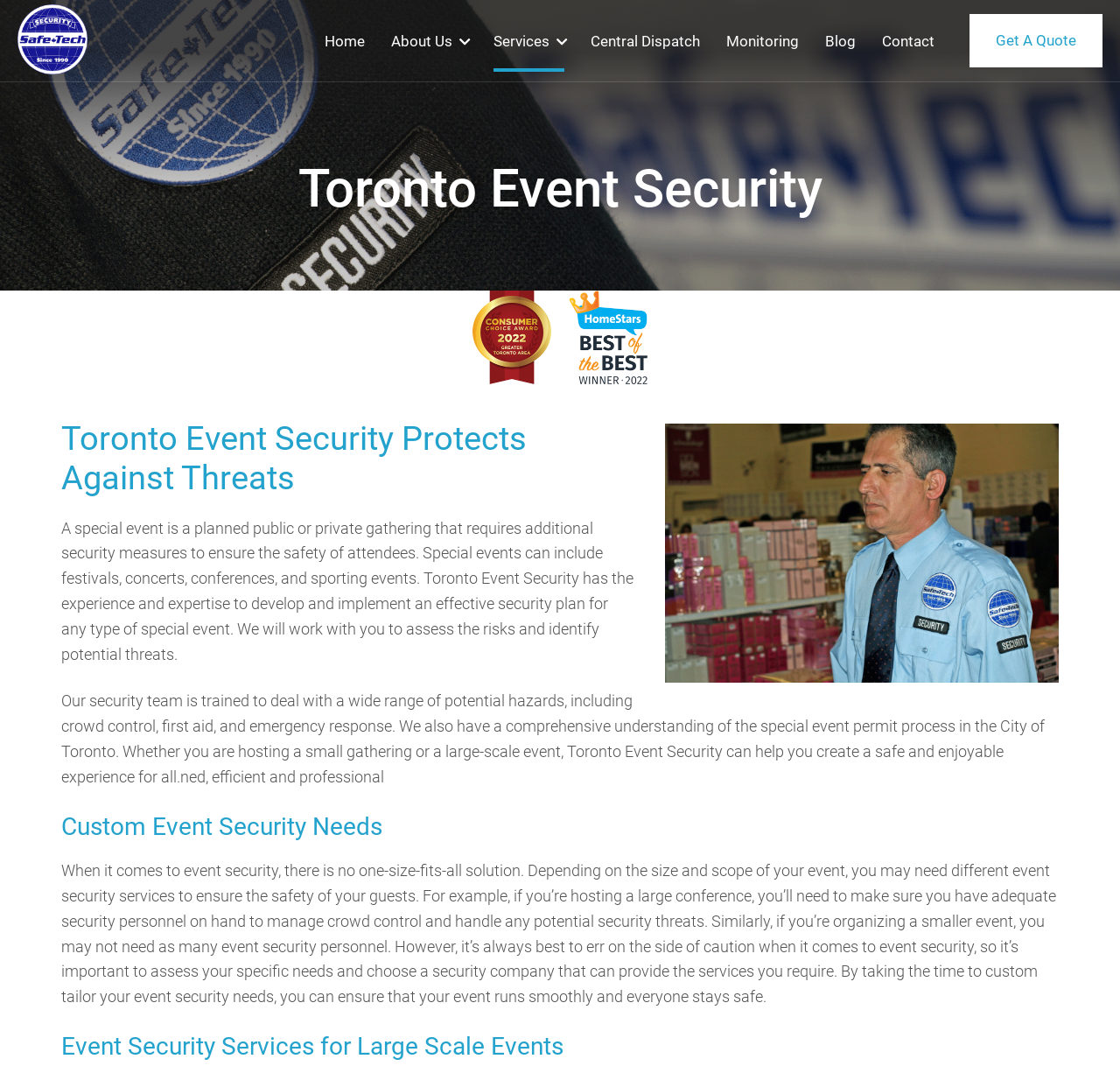Please specify the bounding box coordinates of the clickable section necessary to execute the following command: "Click on the 'Contact' link".

[0.788, 0.009, 0.834, 0.066]